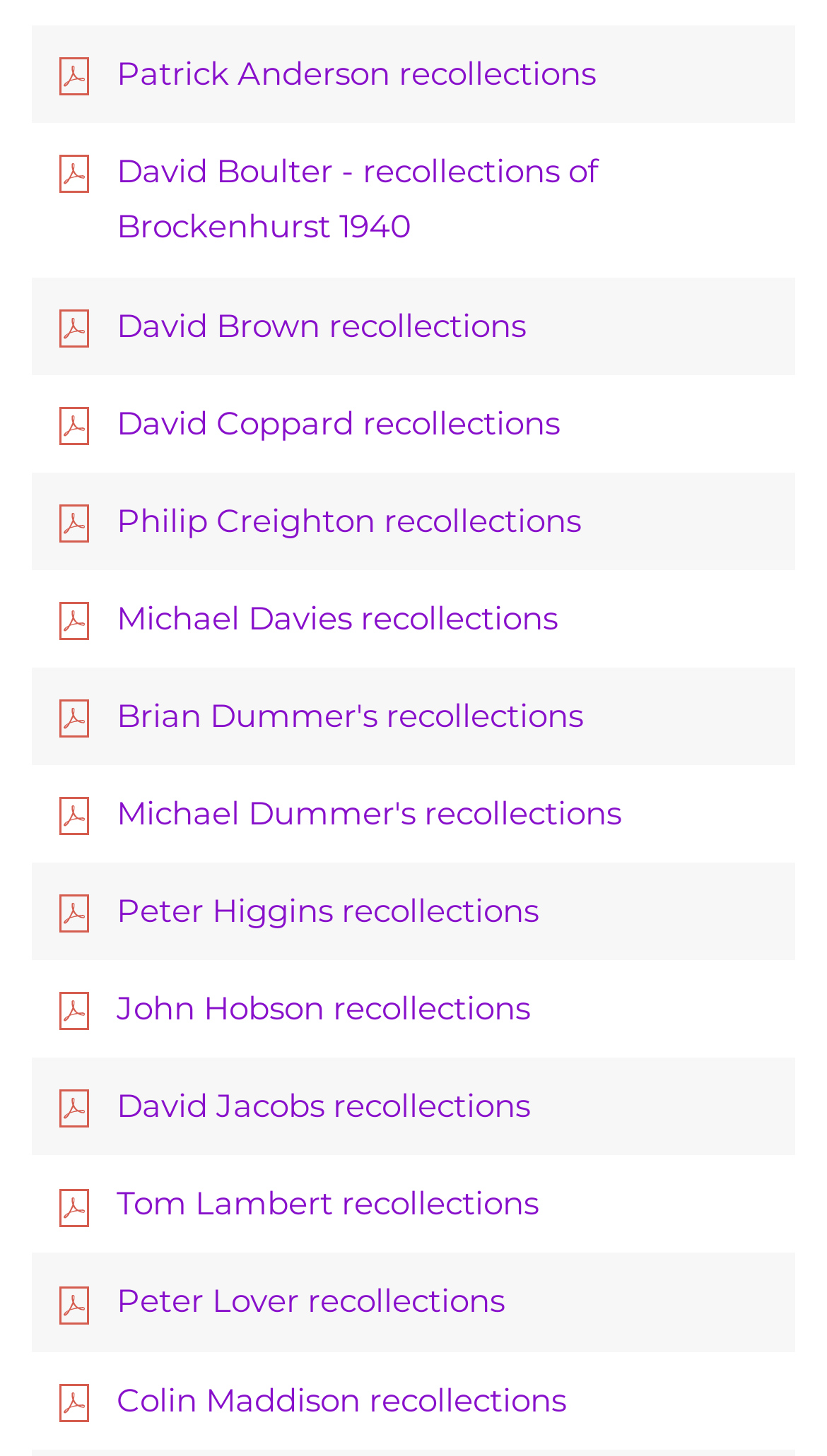Please provide the bounding box coordinates for the element that needs to be clicked to perform the following instruction: "access Peter Higgins' recollections". The coordinates should be given as four float numbers between 0 and 1, i.e., [left, top, right, bottom].

[0.064, 0.607, 0.936, 0.645]